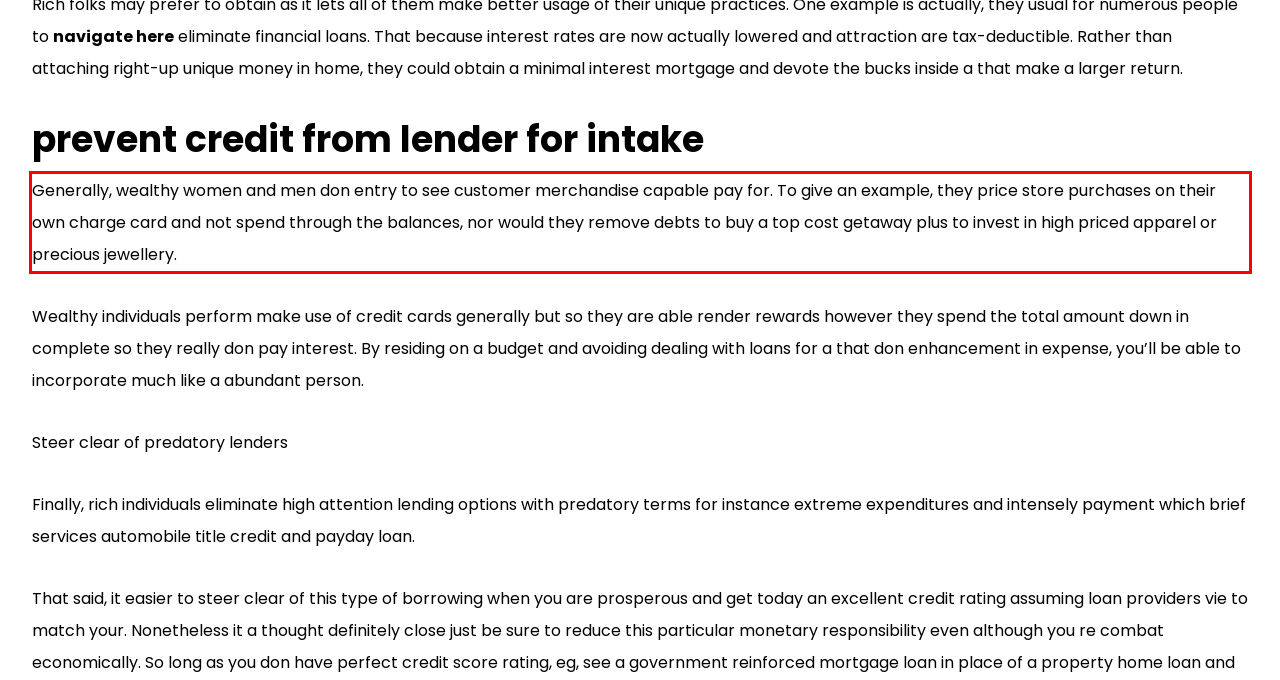Please perform OCR on the text within the red rectangle in the webpage screenshot and return the text content.

Generally, wealthy women and men don entry to see customer merchandise capable pay for. To give an example, they price store purchases on their own charge card and not spend through the balances, nor would they remove debts to buy a top cost getaway plus to invest in high priced apparel or precious jewellery.